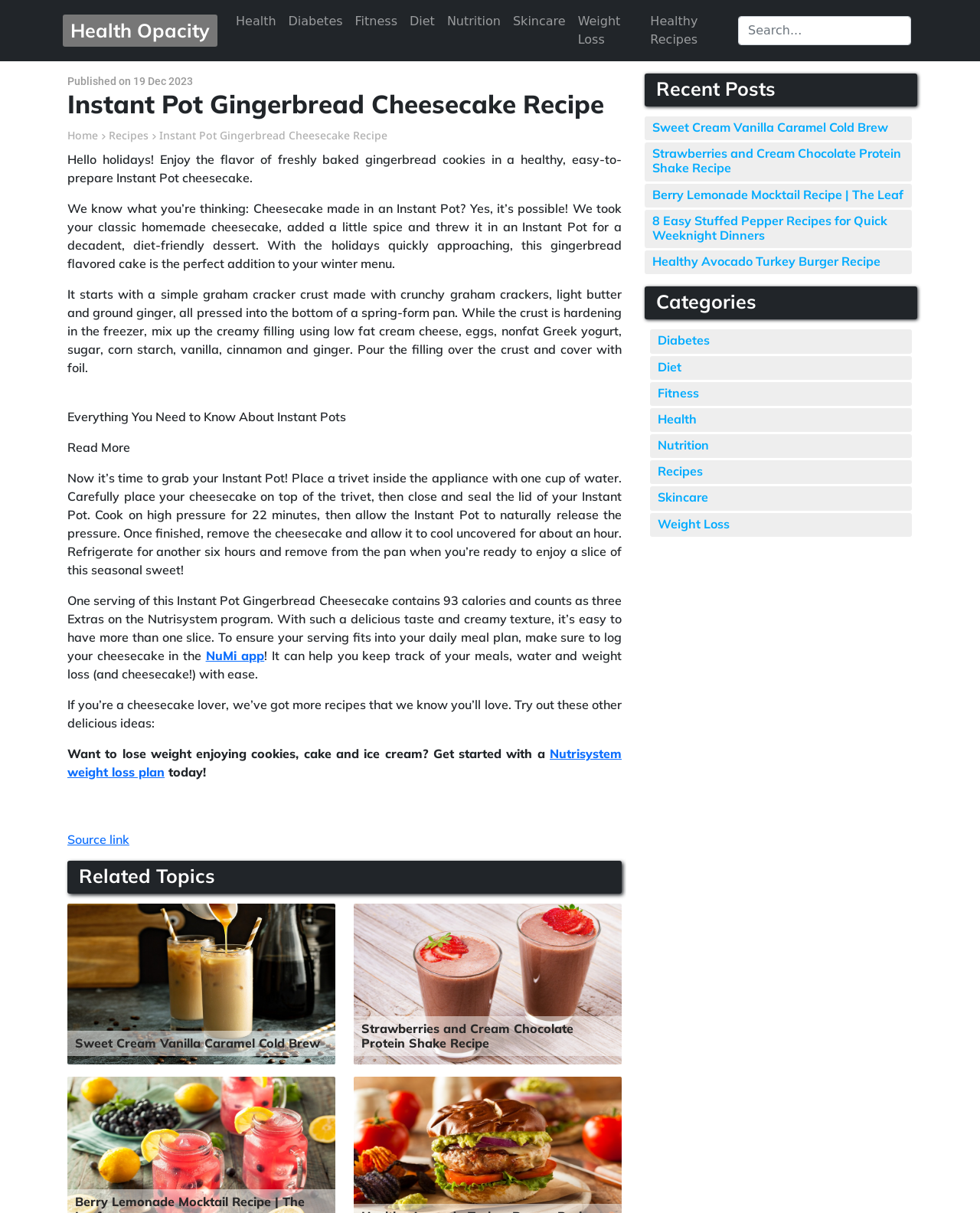Determine the bounding box coordinates of the clickable element to achieve the following action: 'Search for recipes'. Provide the coordinates as four float values between 0 and 1, formatted as [left, top, right, bottom].

[0.753, 0.013, 0.936, 0.037]